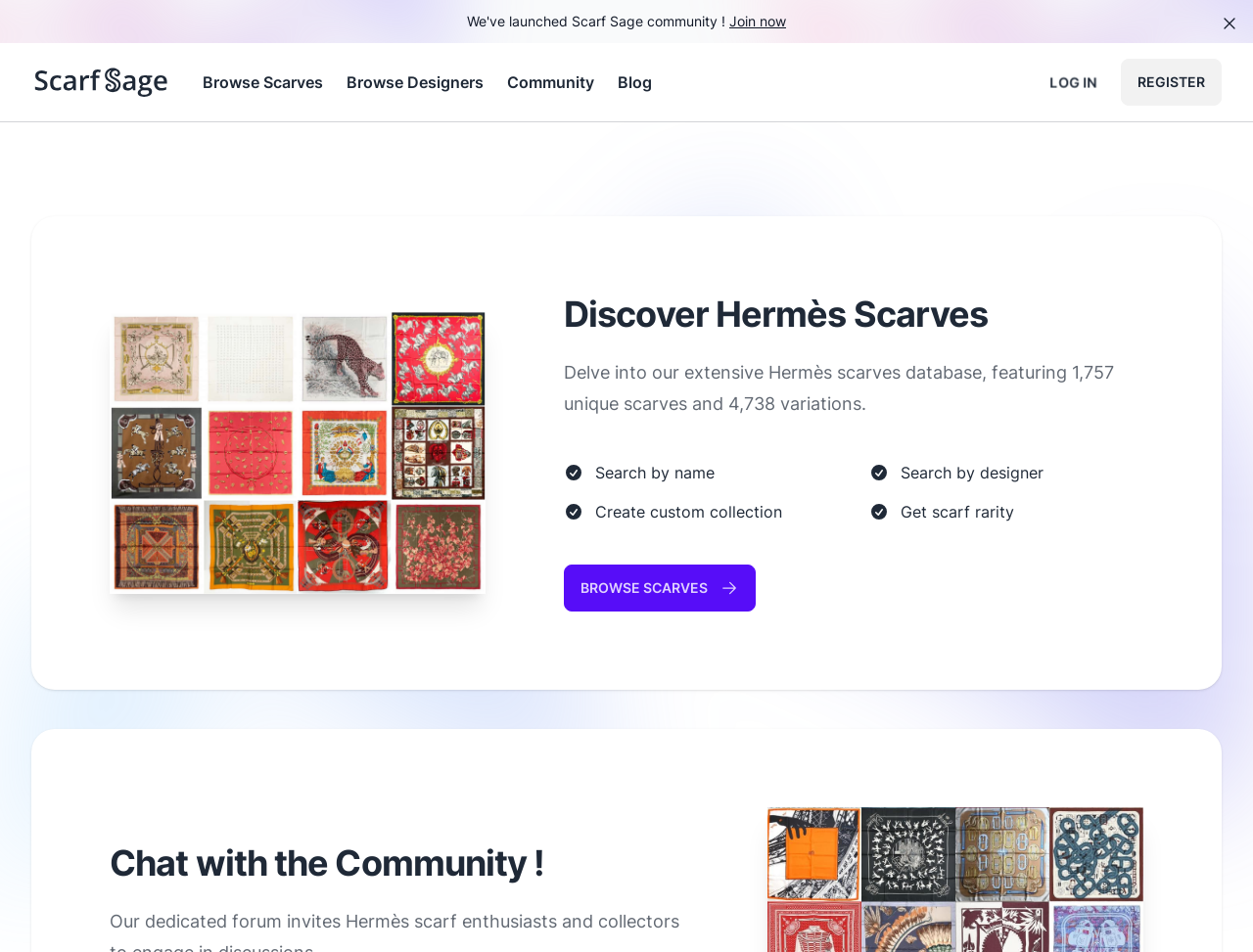Pinpoint the bounding box coordinates of the clickable area necessary to execute the following instruction: "Search for Hermès scarves". The coordinates should be given as four float numbers between 0 and 1, namely [left, top, right, bottom].

[0.025, 0.07, 0.137, 0.103]